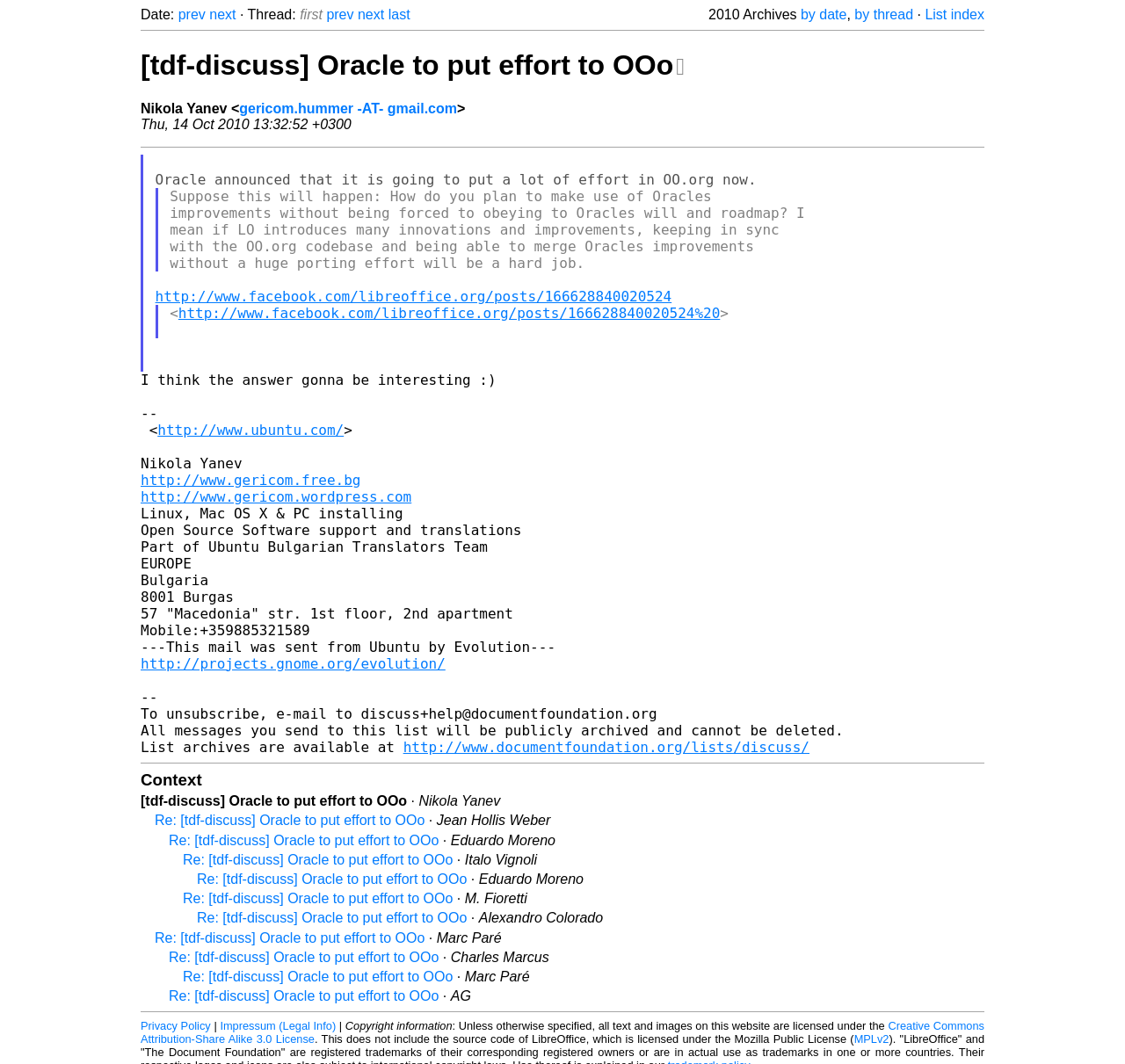Please provide a comprehensive response to the question below by analyzing the image: 
How many replies are there in the email thread?

I found the number of replies in the email thread by counting the number of 'Re: [tdf-discuss] Oracle to put effort to OOo' links in the context section, which are 8.